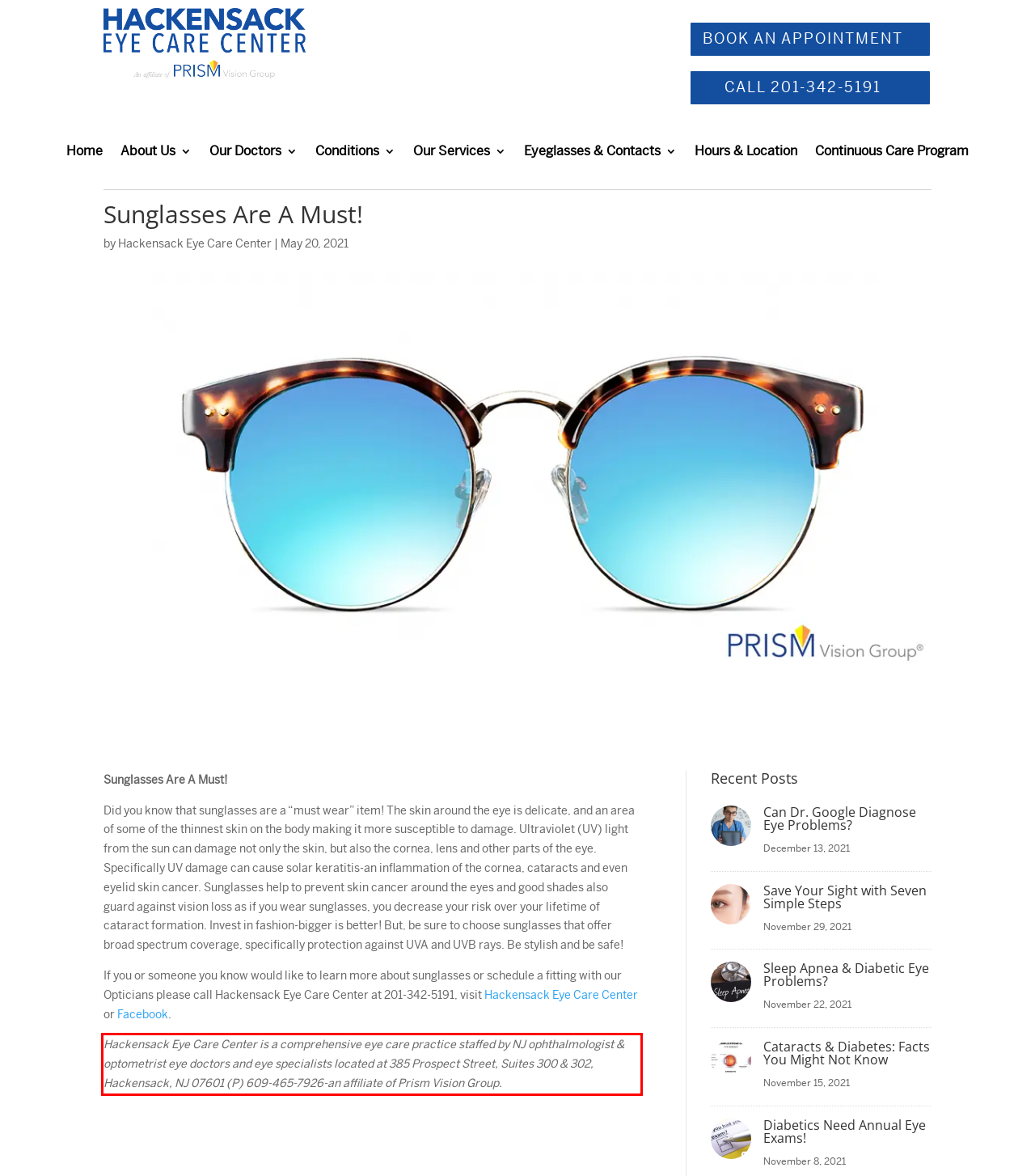Please look at the webpage screenshot and extract the text enclosed by the red bounding box.

Hackensack Eye Care Center is a comprehensive eye care practice staffed by NJ ophthalmologist & optometrist eye doctors and eye specialists located at 385 Prospect Street, Suites 300 & 302, Hackensack, NJ 07601 (P) 609-465-7926-an affiliate of Prism Vision Group.